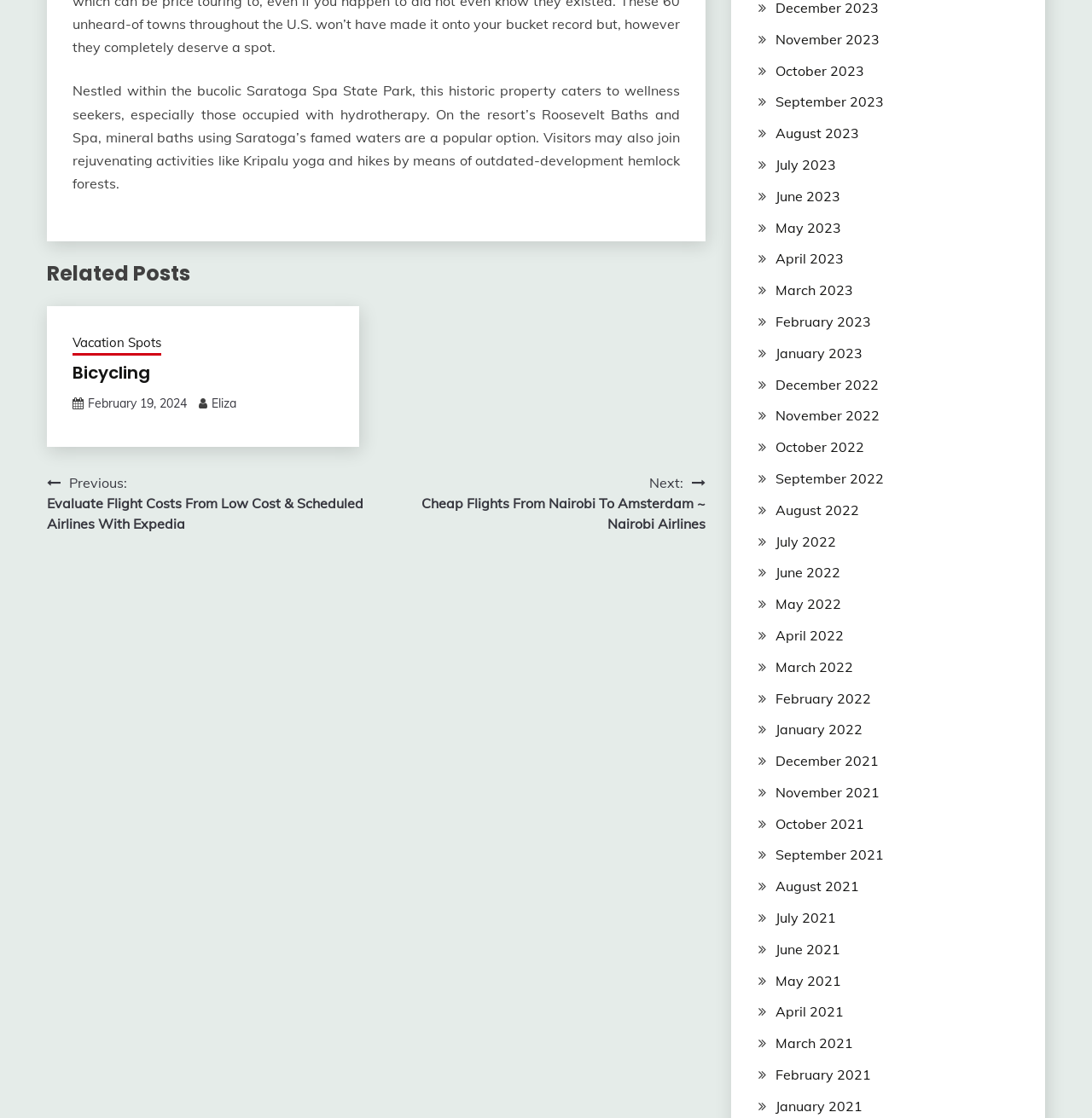Locate the UI element described by February 19, 2024January 16, 2020 and provide its bounding box coordinates. Use the format (top-left x, top-left y, bottom-right x, bottom-right y) with all values as floating point numbers between 0 and 1.

[0.08, 0.354, 0.171, 0.367]